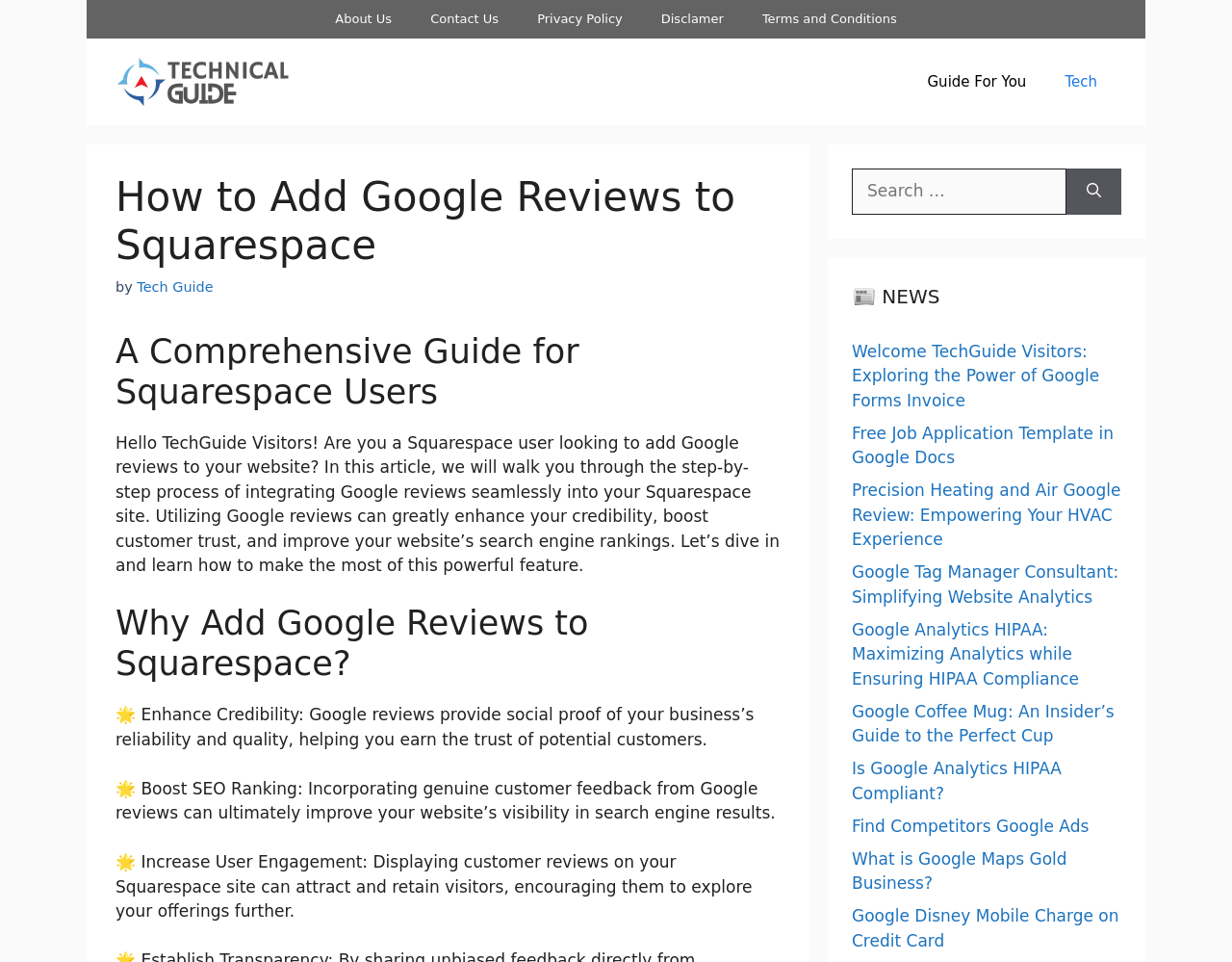Please provide a brief answer to the question using only one word or phrase: 
What is the author of the article?

Tech Guide